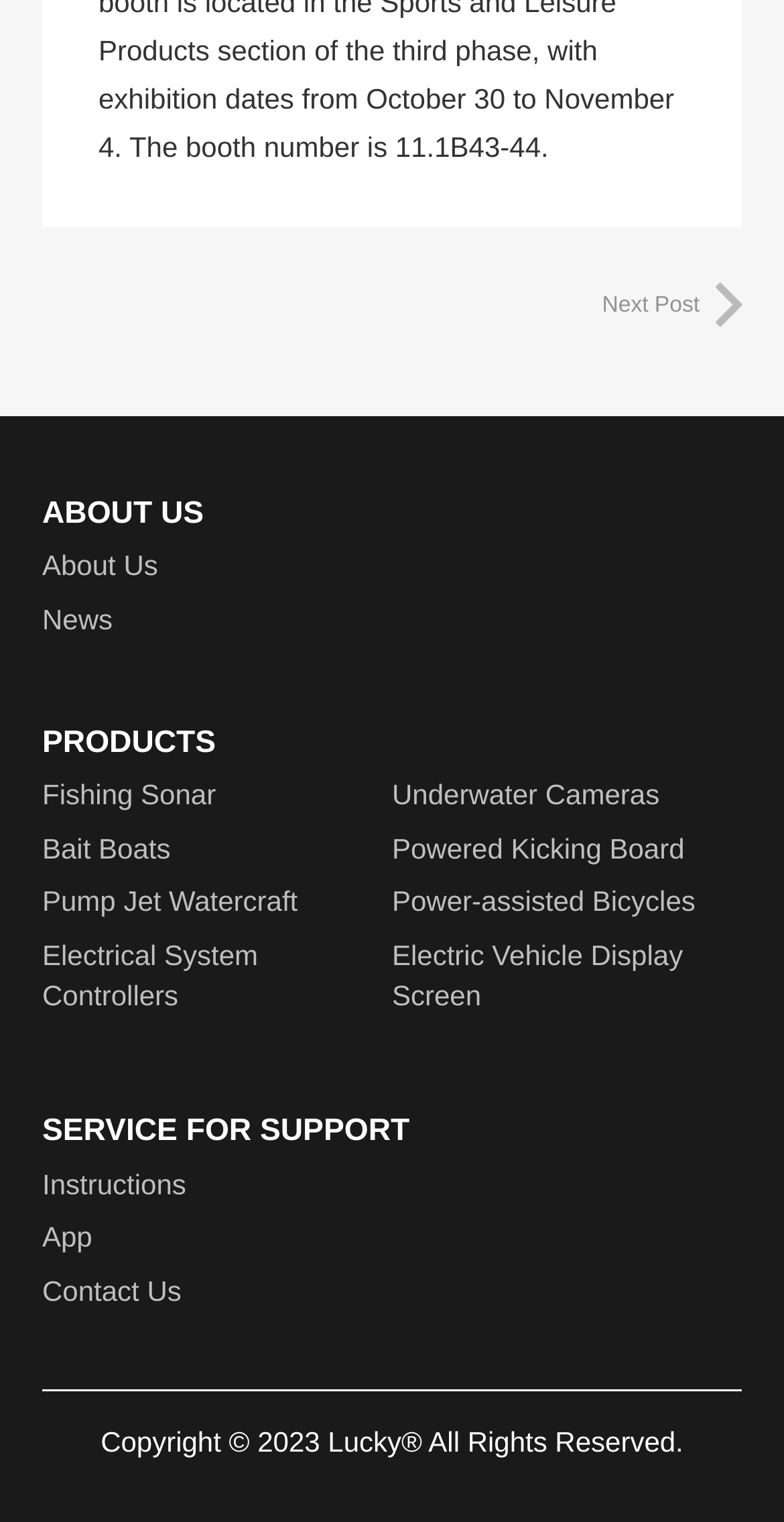Locate the bounding box coordinates of the clickable region necessary to complete the following instruction: "go to next post". Provide the coordinates in the format of four float numbers between 0 and 1, i.e., [left, top, right, bottom].

[0.5, 0.18, 0.946, 0.221]